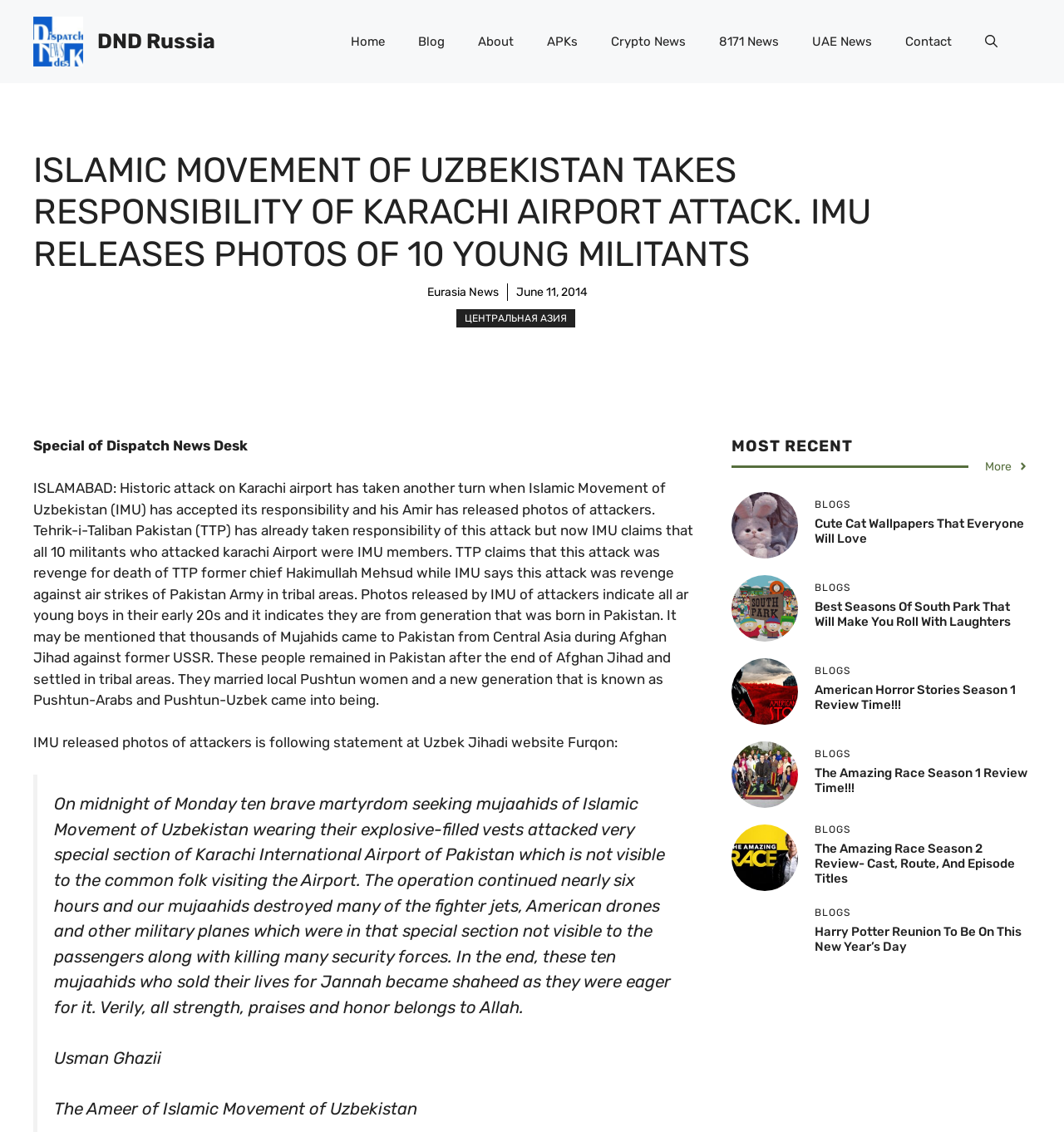Provide the bounding box for the UI element matching this description: "alt="Cute Cat Wallpapers"".

[0.688, 0.455, 0.75, 0.47]